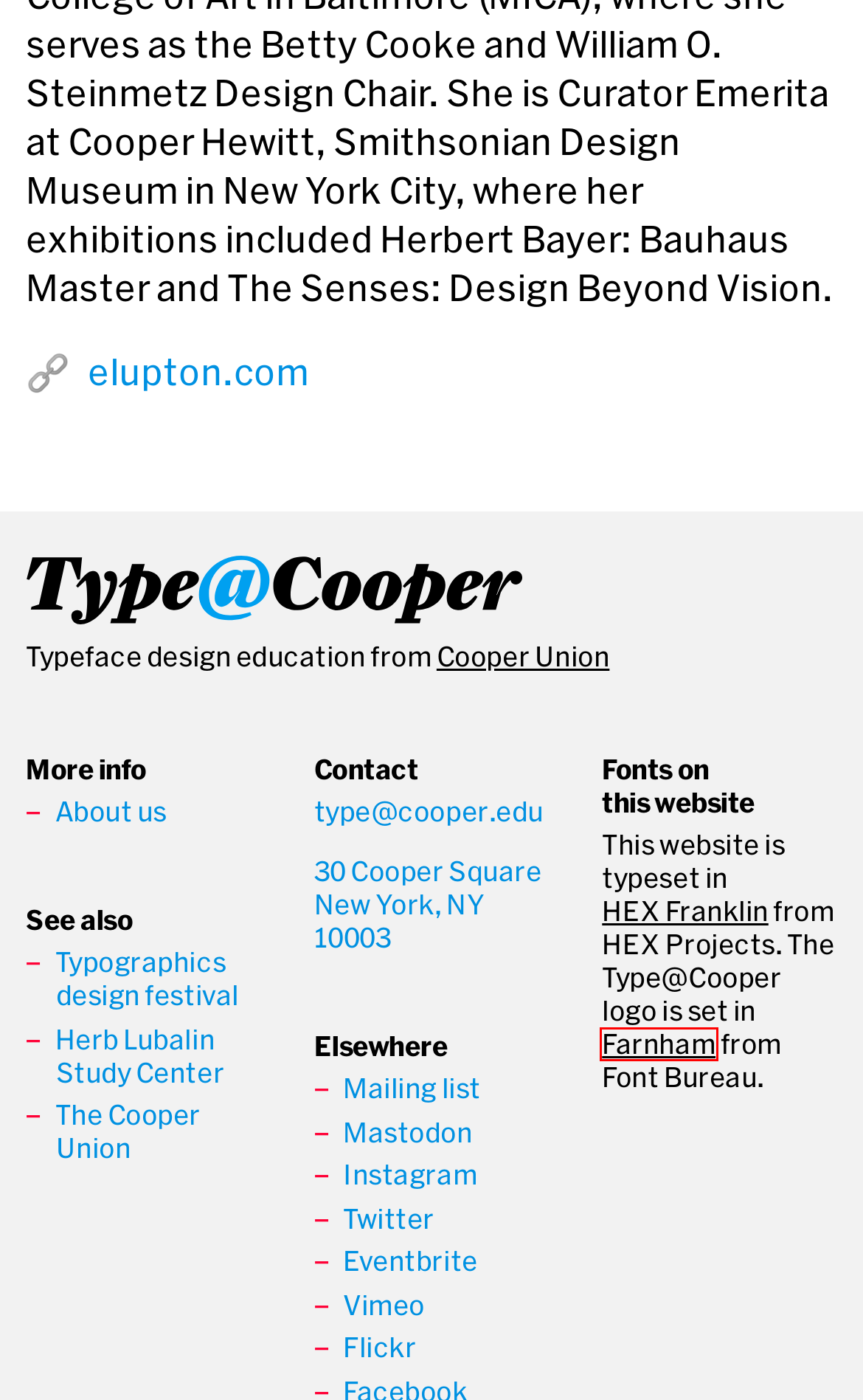Examine the screenshot of a webpage with a red bounding box around a UI element. Select the most accurate webpage description that corresponds to the new page after clicking the highlighted element. Here are the choices:
A. Type@Cooper – Ellen Lupton
B. The Cooper Union for the Advancement of Science and Art
C. Cooper Hewitt, Smithsonian Design Museum | 2 East 91st St New York NY 10128
D. The Senses: Design Beyond Vision | Cooper Hewitt, Smithsonian Design Museum
E. Type@Cooper (@coopertype@typo.social) - typo.social
F. Type@Cooper Events and Tickets | Eventbrite
G. Type Network
H. HEX Franklin

G